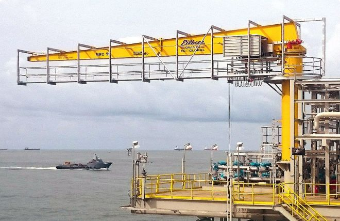Provide a rich and detailed narrative of the image.

The image showcases a vibrant yellow jib crane, prominently positioned on a towering platform that overlooks a vast body of water. This crane is a part of the Okan PRP Platform project, designed to efficiently facilitate operations in offshore environments. The structure features a wide-reaching boom, supported by a robust framework, allowing it to access a significant operational area. In the background, a patrol boat navigates the waters, emphasizing the dynamic setting of maritime operations. The crane’s design reflects high standards of safety and efficiency, suitable for hazardous and corrosive environments as indicated by its ex-proof specifications. Overall, this image encapsulates the integration of heavy machinery in modern offshore industrial applications.